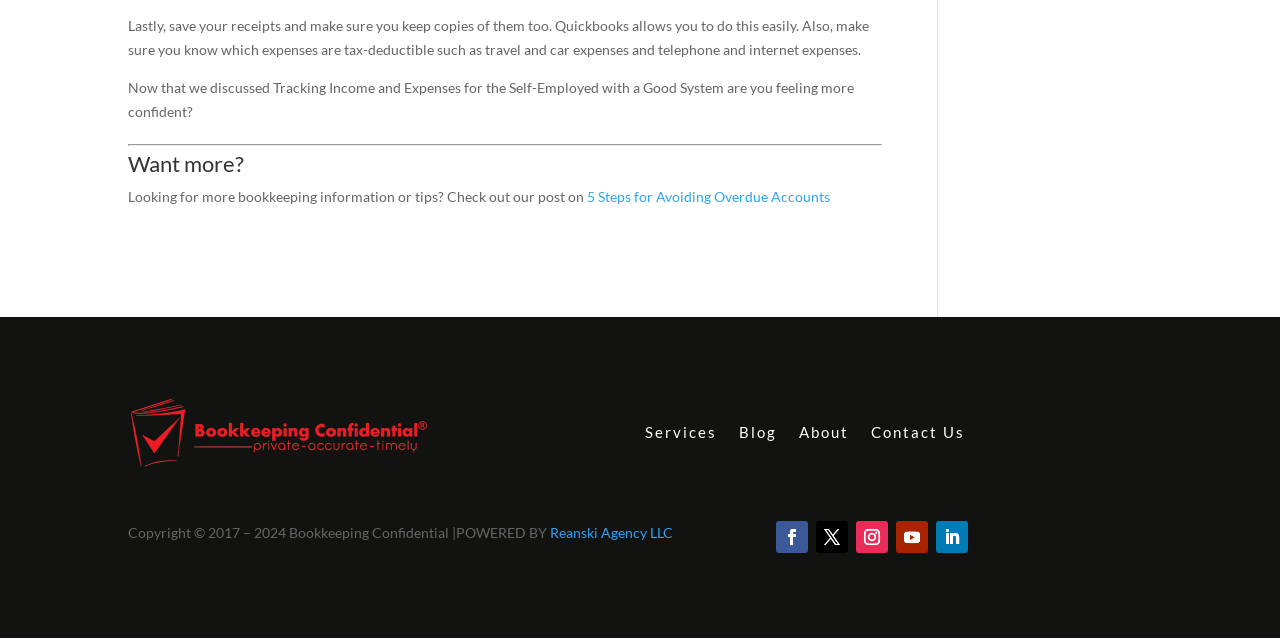Determine the bounding box of the UI element mentioned here: "Contact Us". The coordinates must be in the format [left, top, right, bottom] with values ranging from 0 to 1.

[0.68, 0.618, 0.754, 0.737]